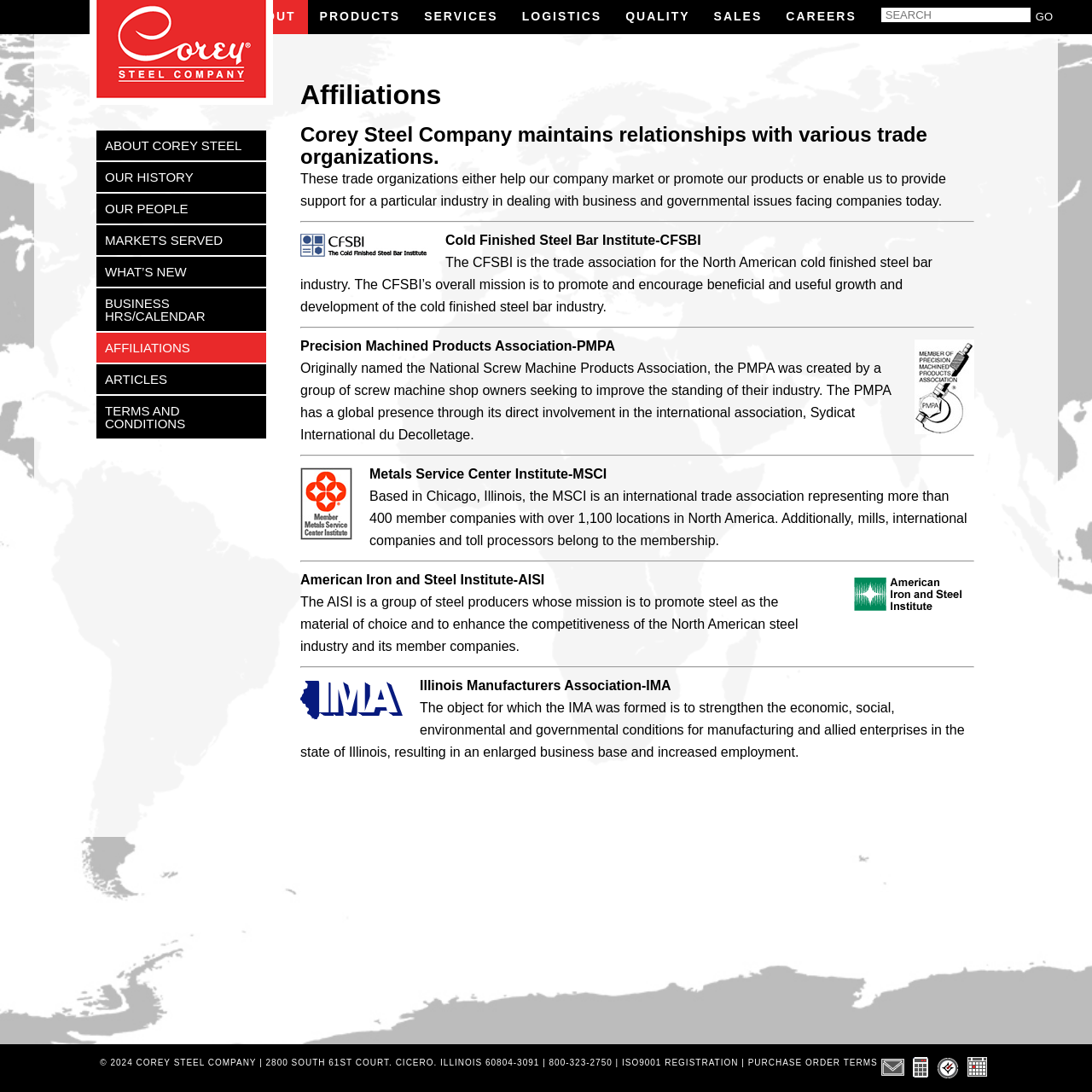Provide a short answer using a single word or phrase for the following question: 
What is the address of Corey Steel Company?

2800 SOUTH 61ST COURT. CICERO. ILLINOIS 60804-3091